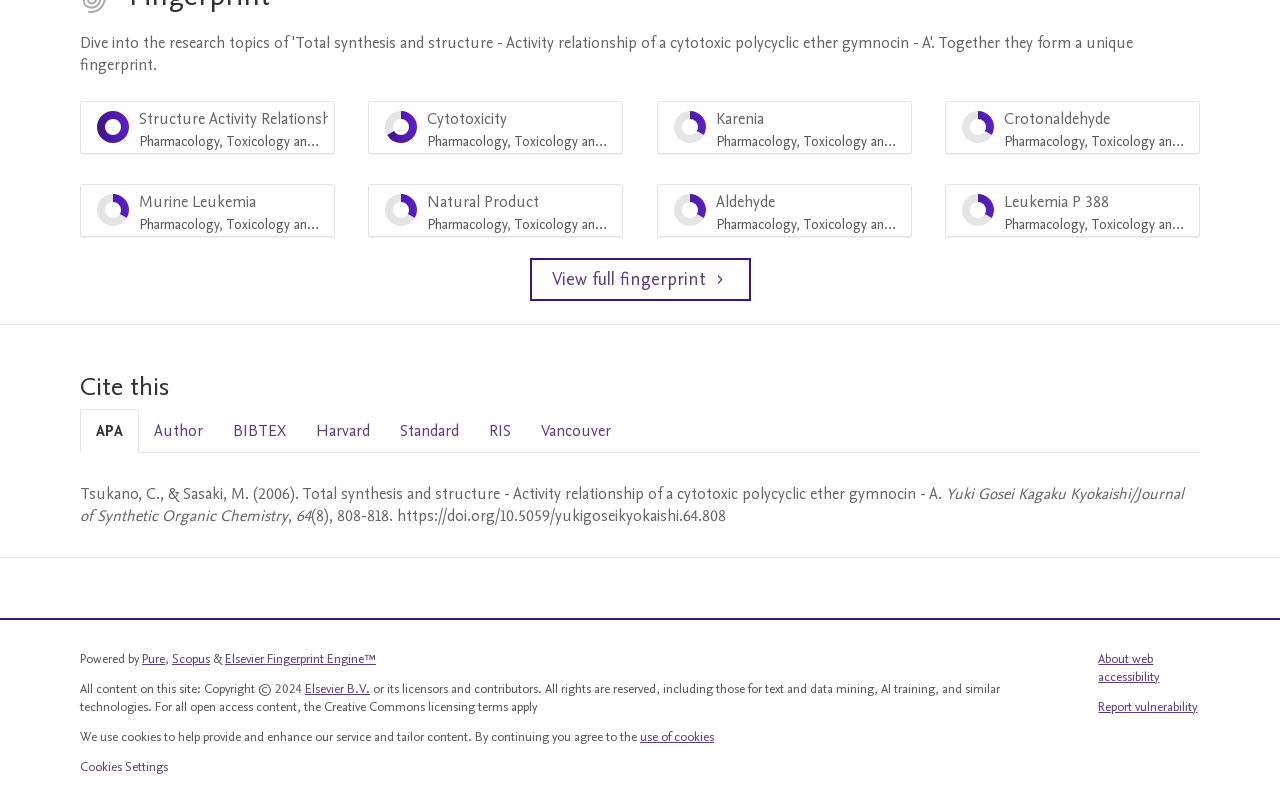Find the bounding box coordinates of the element to click in order to complete the given instruction: "Go to Scopus."

[0.134, 0.825, 0.164, 0.848]